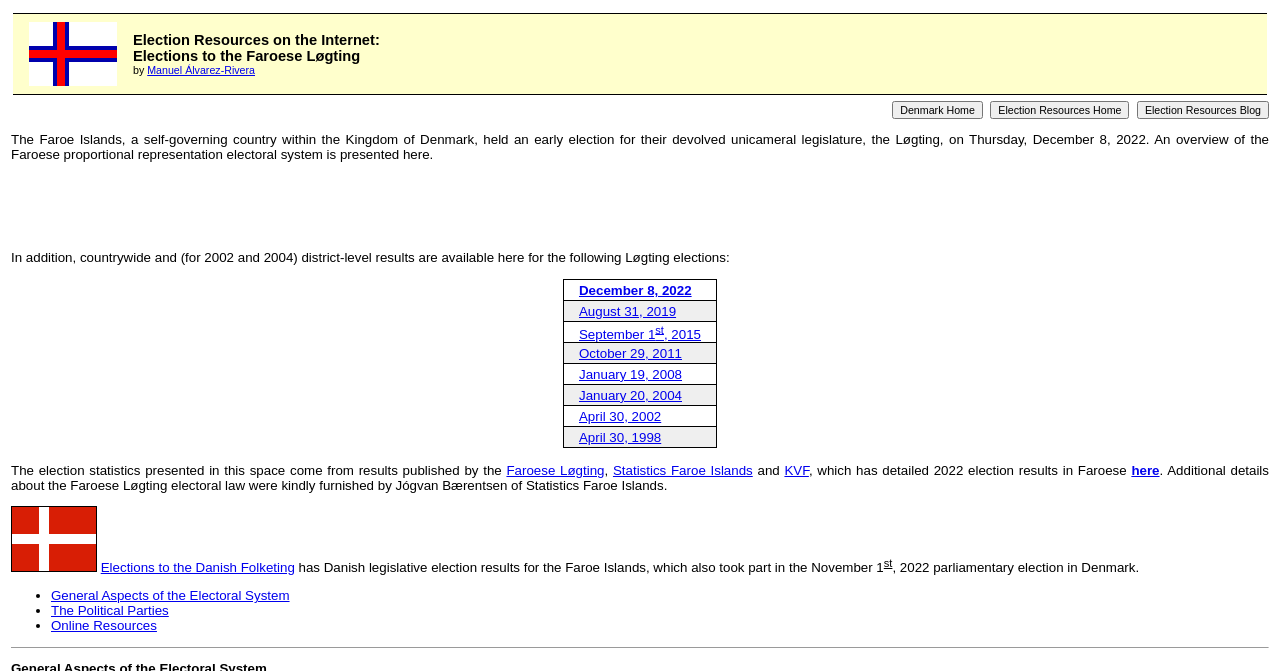Please mark the bounding box coordinates of the area that should be clicked to carry out the instruction: "Click on Fall 2021".

None